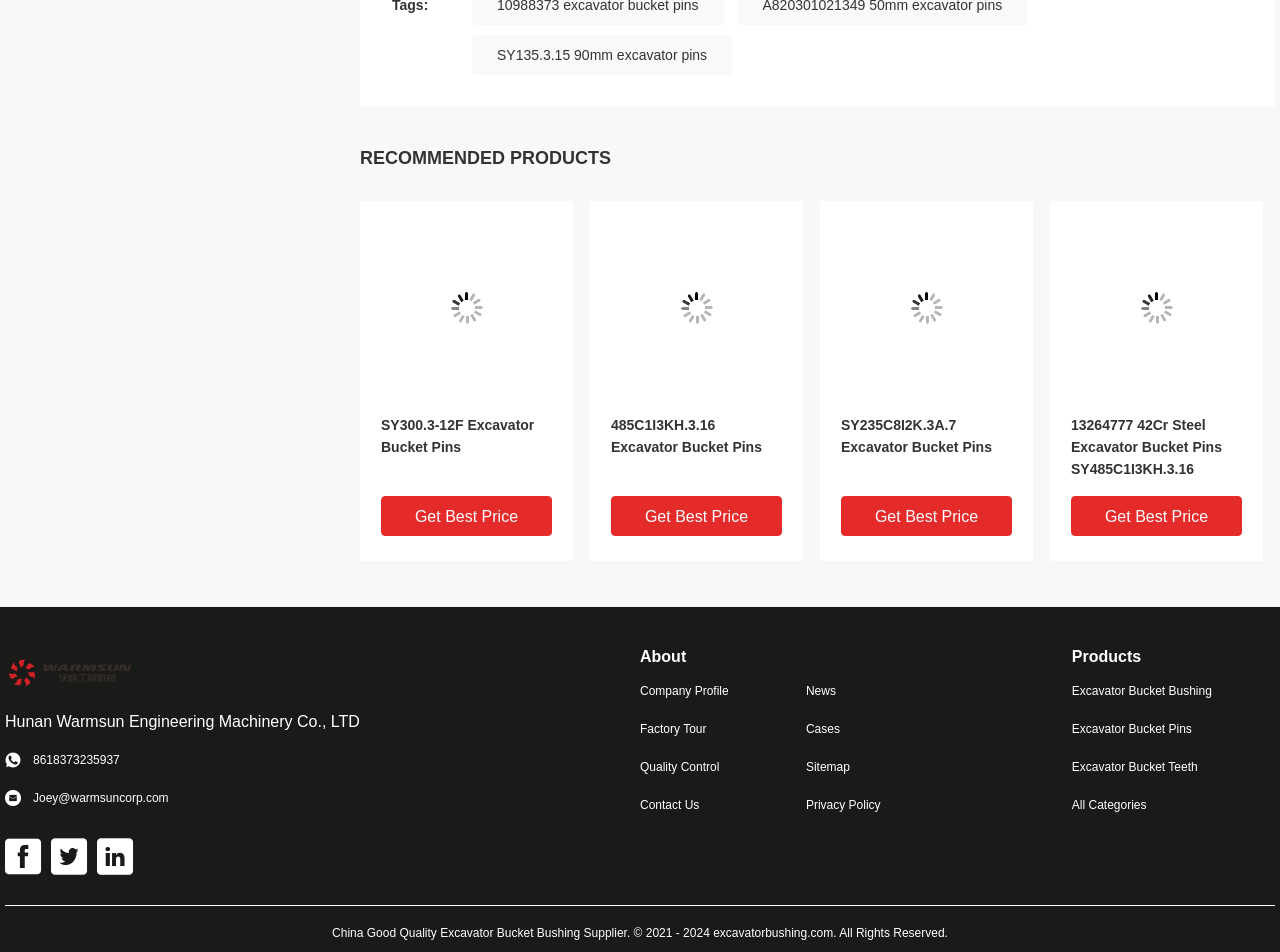Reply to the question with a brief word or phrase: What is the purpose of the 'Contact Us' link on this webpage?

To contact the company